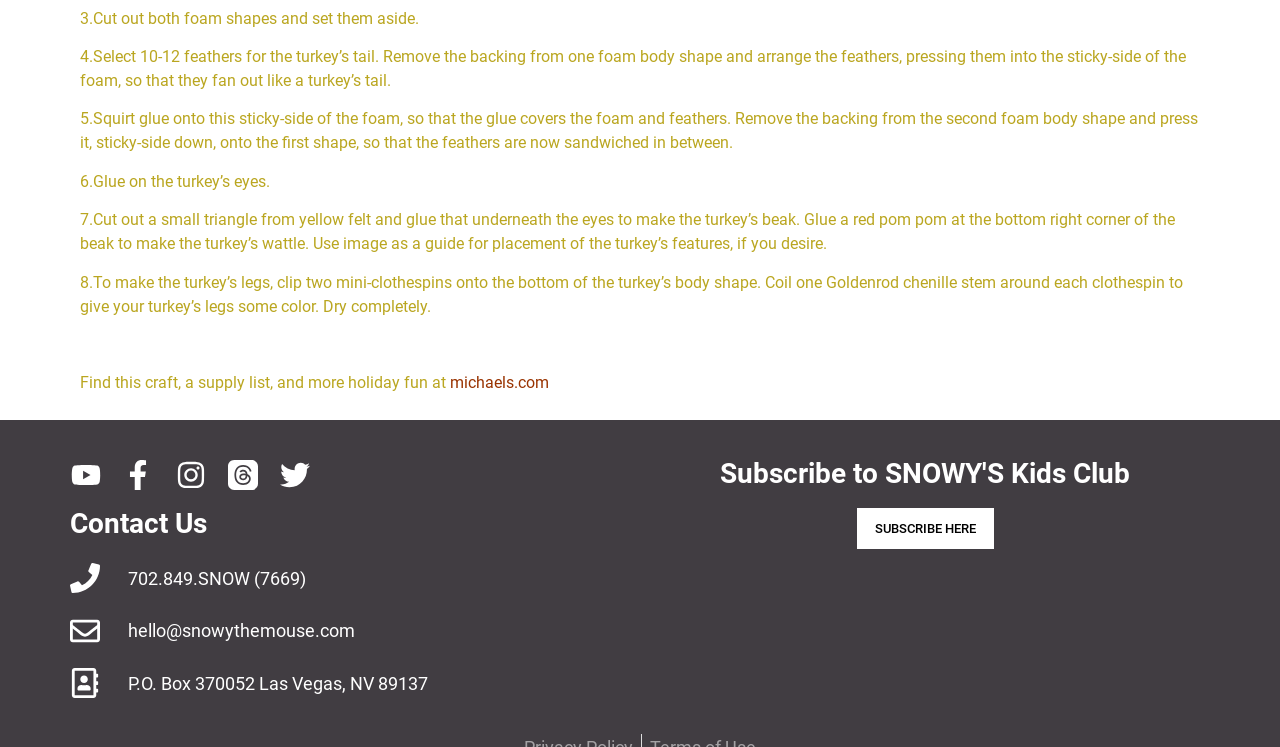Kindly determine the bounding box coordinates for the clickable area to achieve the given instruction: "Visit the Youtube channel".

[0.056, 0.615, 0.079, 0.656]